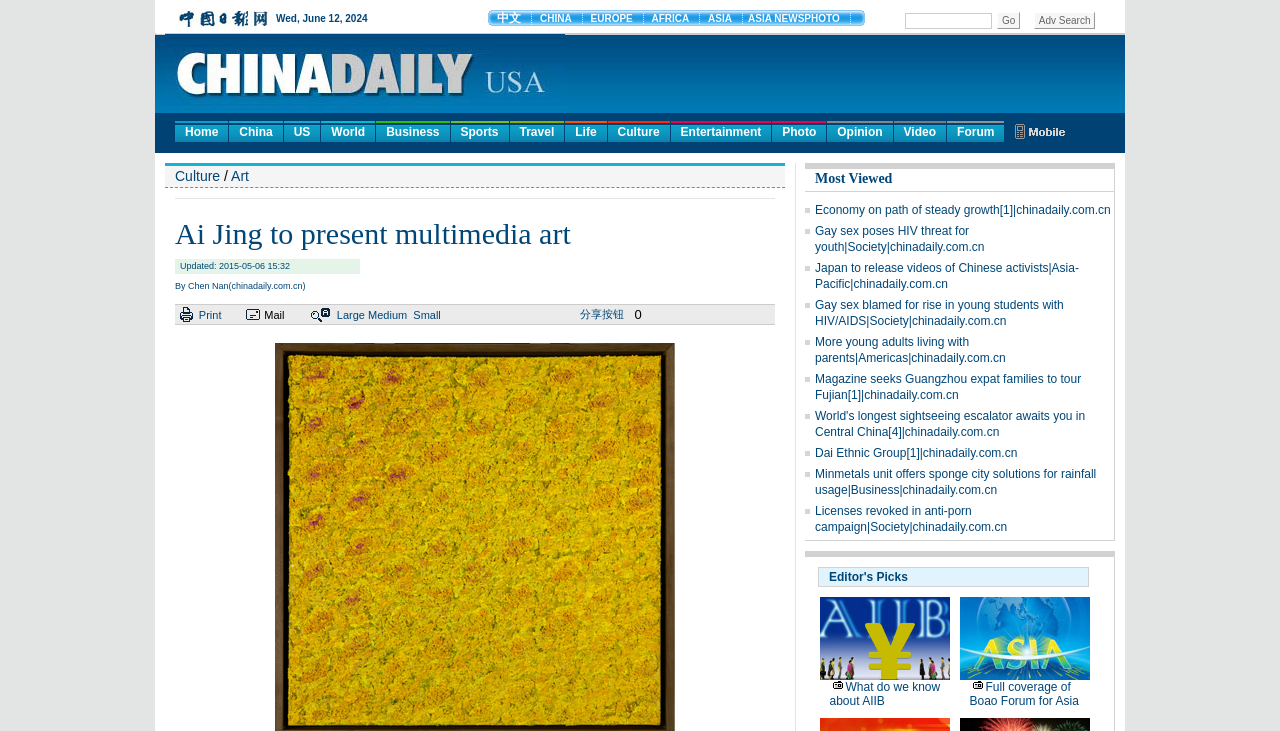Please specify the bounding box coordinates for the clickable region that will help you carry out the instruction: "Click on the 'Culture' link".

[0.137, 0.23, 0.172, 0.252]